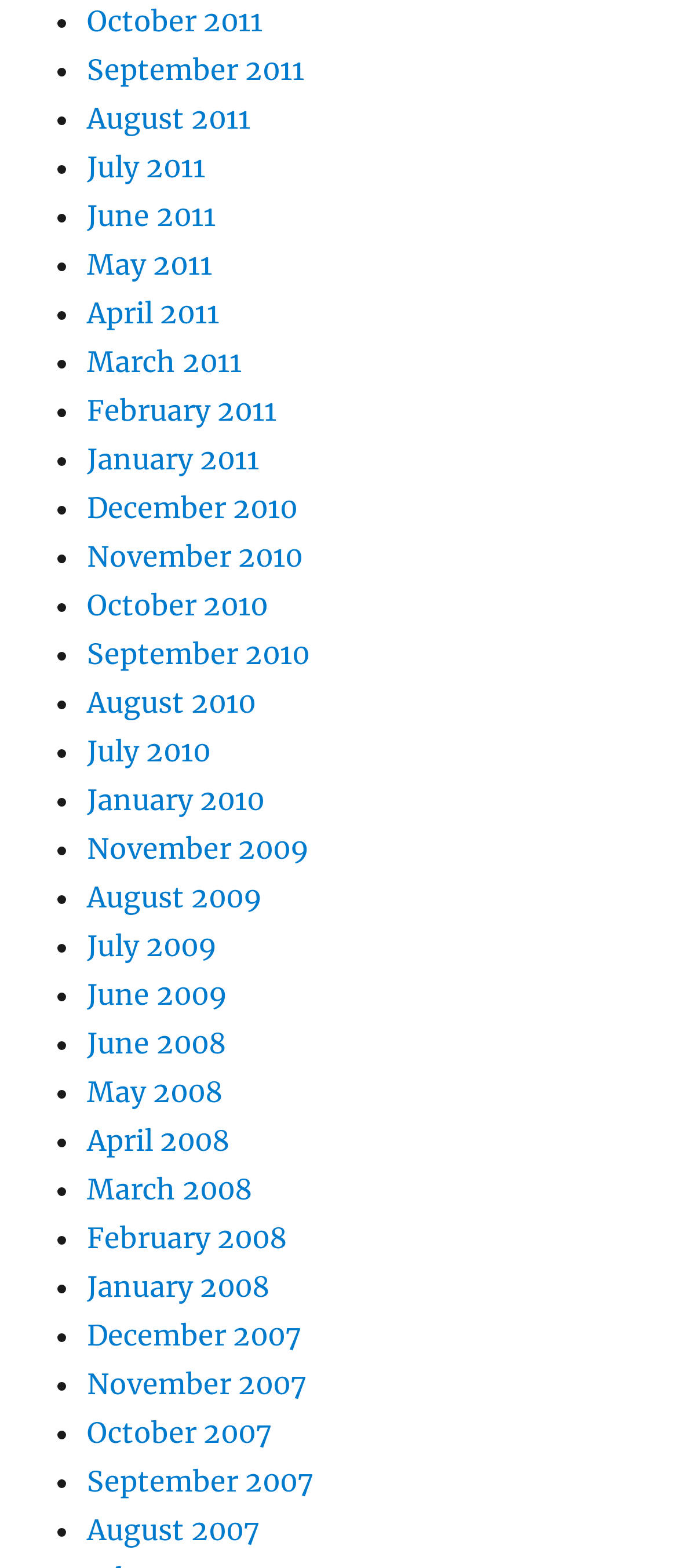Identify the bounding box coordinates of the element to click to follow this instruction: 'Go to August 2011'. Ensure the coordinates are four float values between 0 and 1, provided as [left, top, right, bottom].

[0.128, 0.064, 0.369, 0.086]